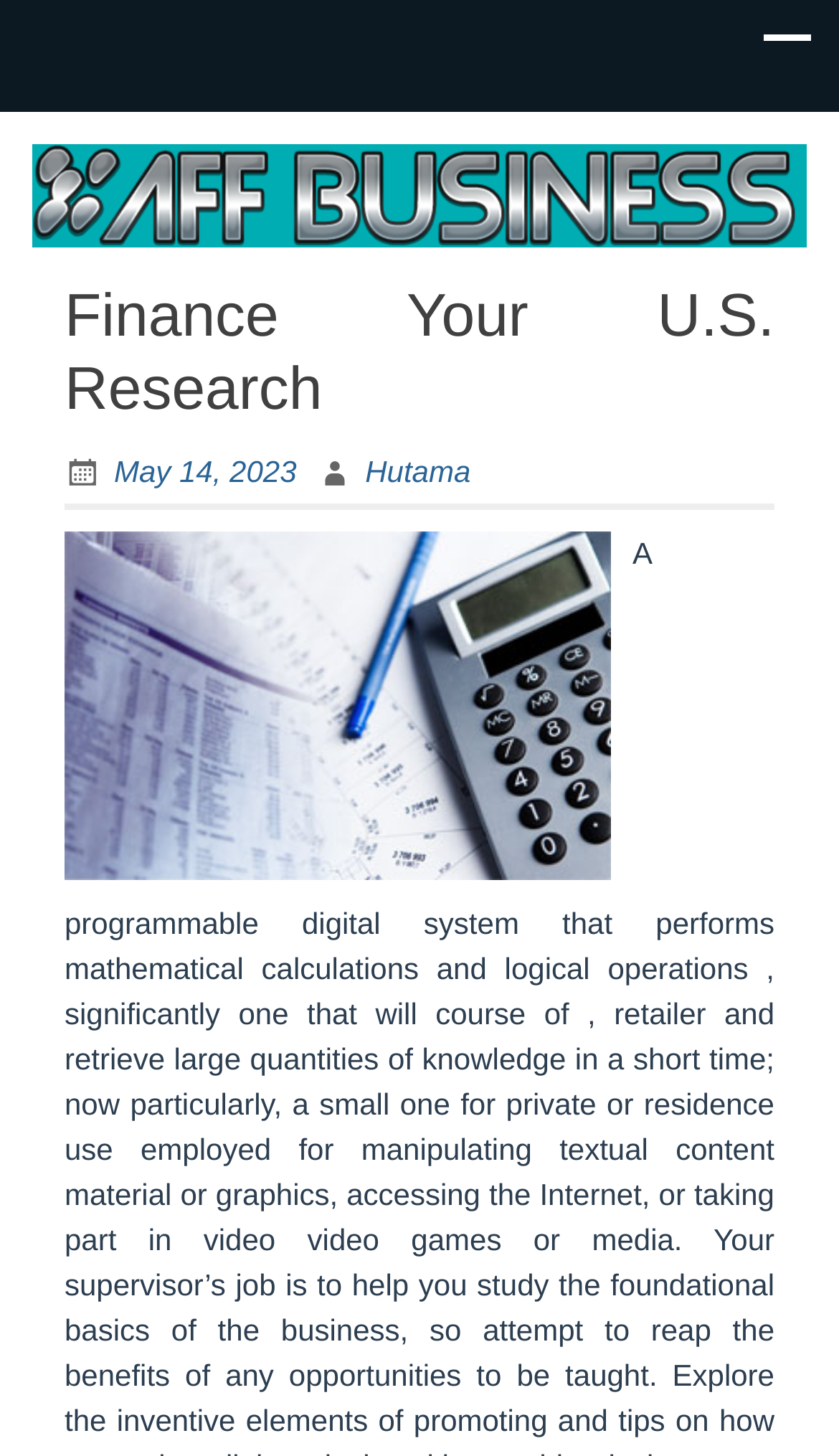Provide a short answer using a single word or phrase for the following question: 
How many links are there in the LayoutTable?

3